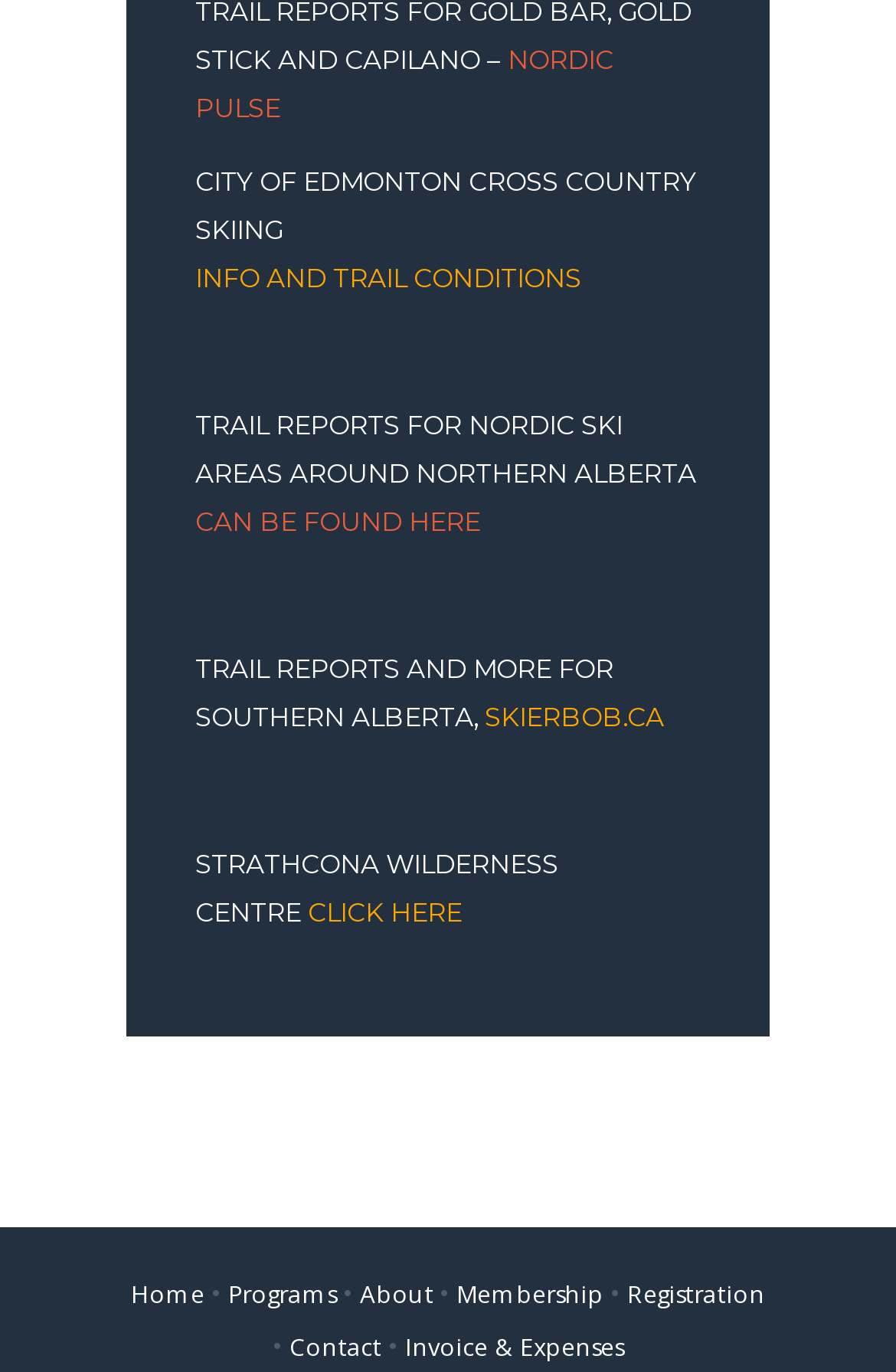Using the webpage screenshot, find the UI element described by Invoice & Expenses. Provide the bounding box coordinates in the format (top-left x, top-left y, bottom-right x, bottom-right y), ensuring all values are floating point numbers between 0 and 1.

[0.452, 0.969, 0.695, 0.993]